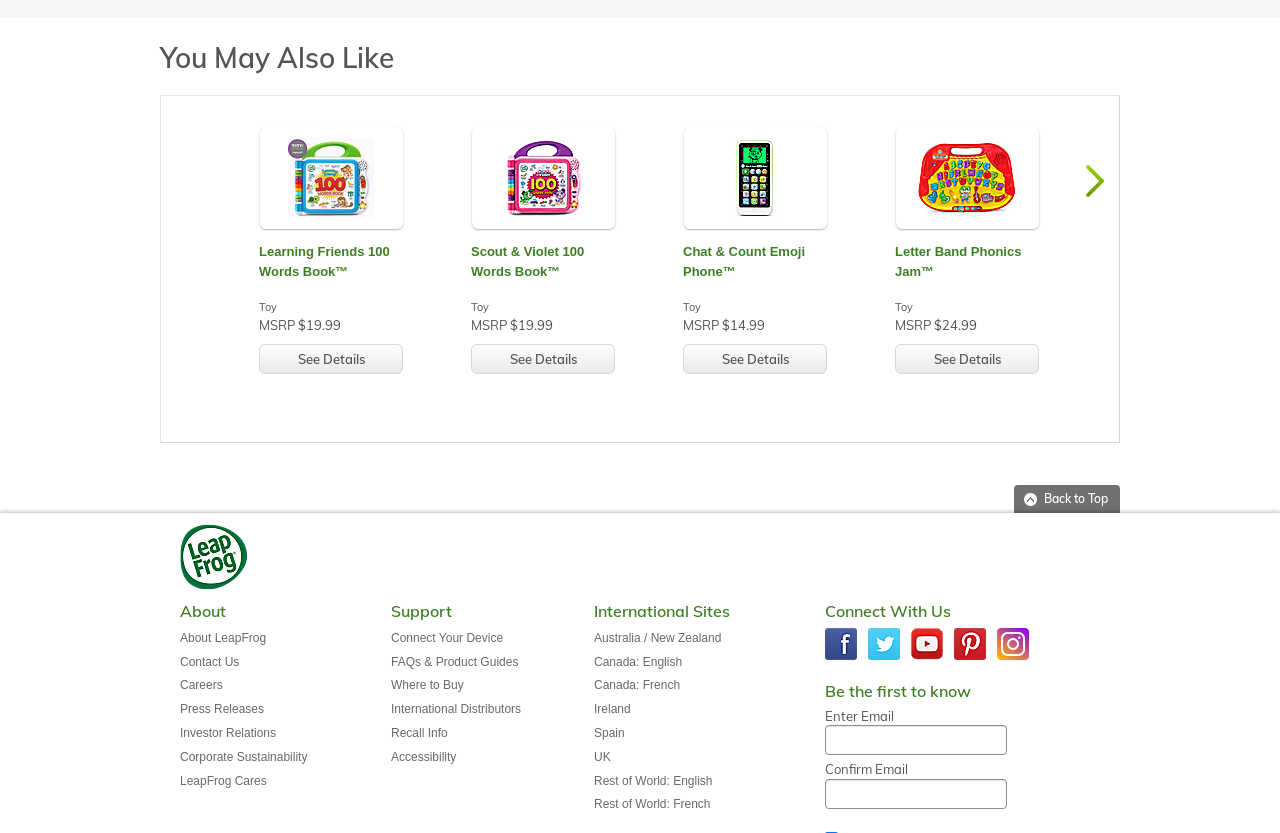Identify the bounding box for the described UI element. Provide the coordinates in (top-left x, top-left y, bottom-right x, bottom-right y) format with values ranging from 0 to 1: Learning Friends 100 Words Book™

[0.202, 0.291, 0.315, 0.338]